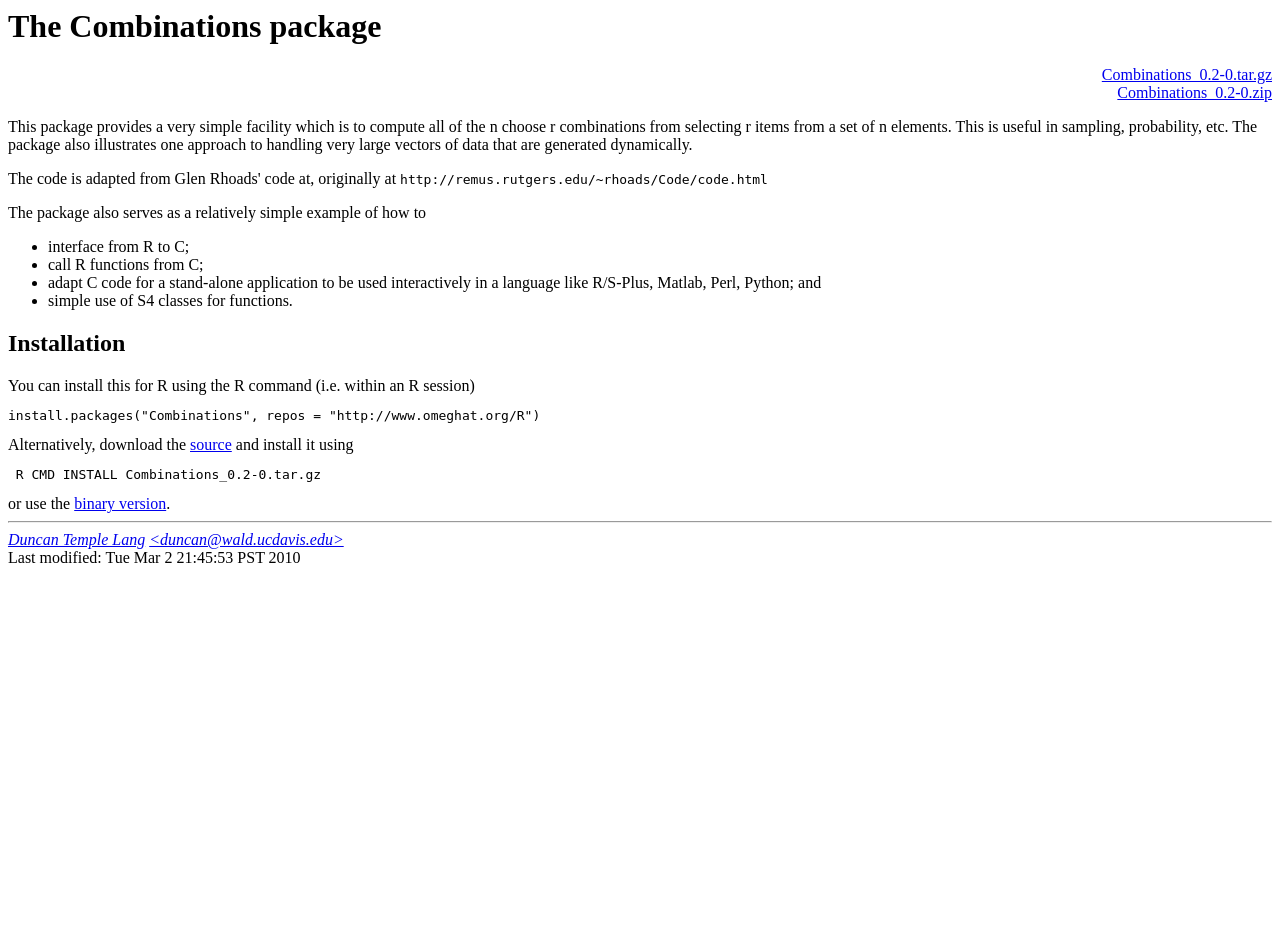Respond to the following question with a brief word or phrase:
What is the purpose of the Combinations package?

Compute all n choose r combinations